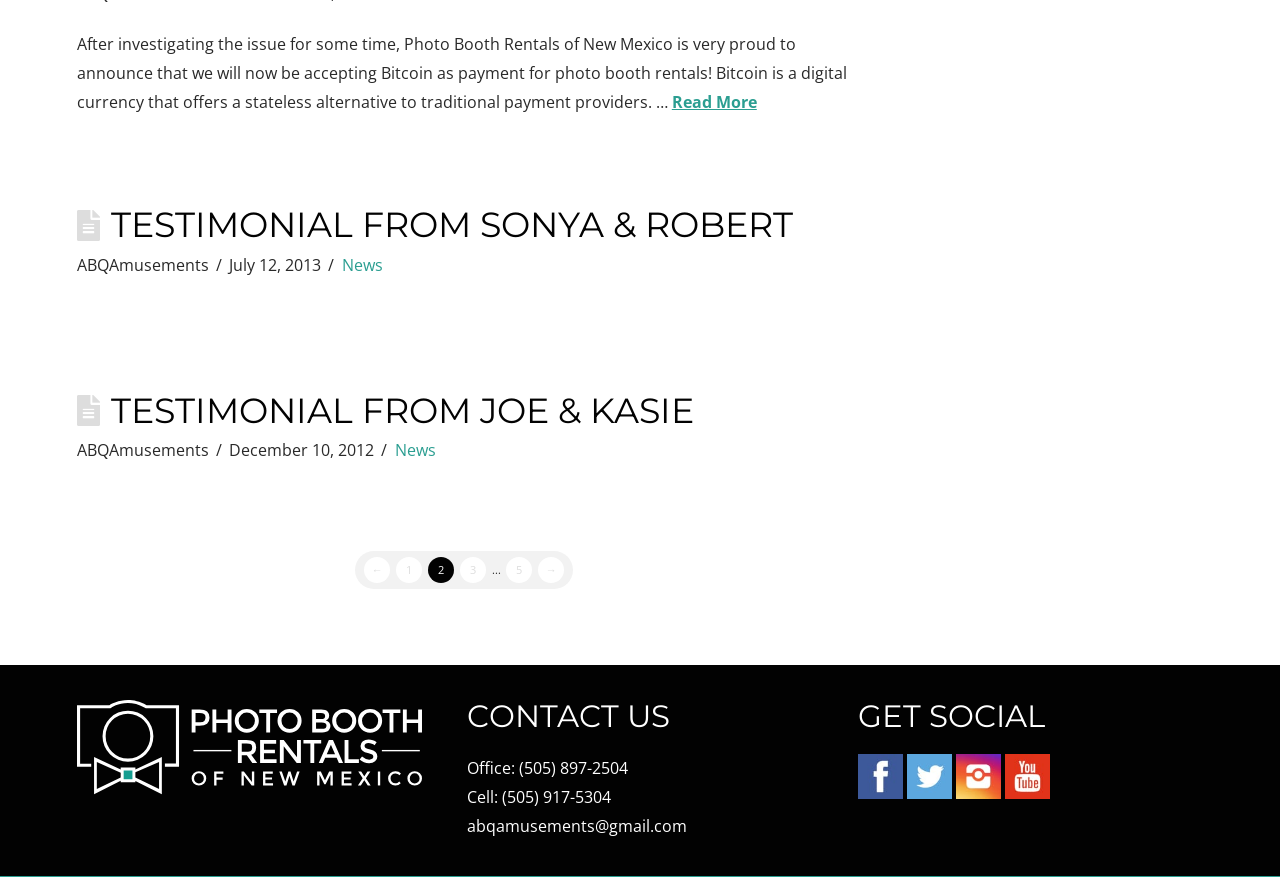Please respond to the question using a single word or phrase:
What is the email address of the company?

abqamusements@gmail.com